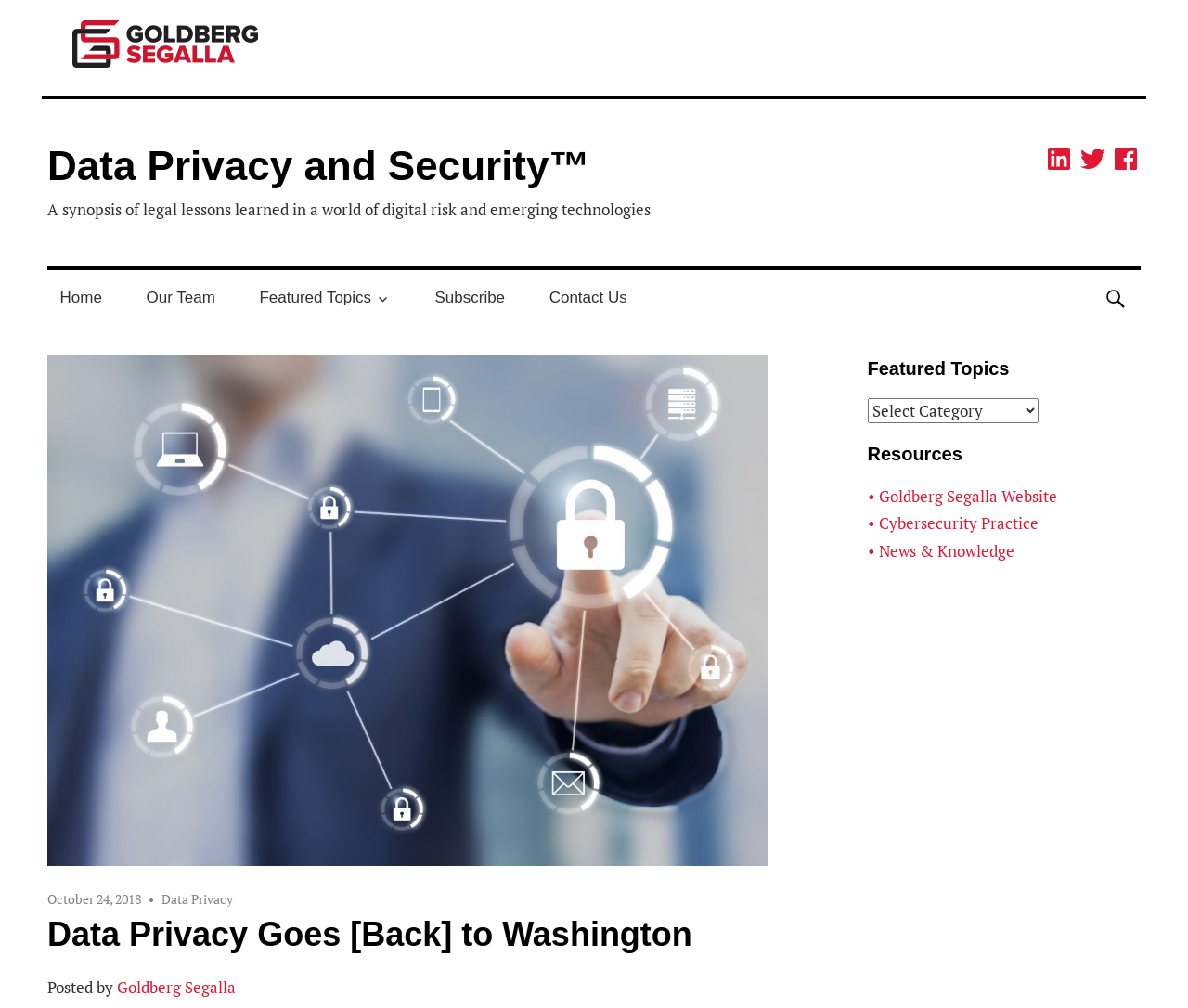Give a concise answer using only one word or phrase for this question:
What is the topic of the featured article?

Data Privacy